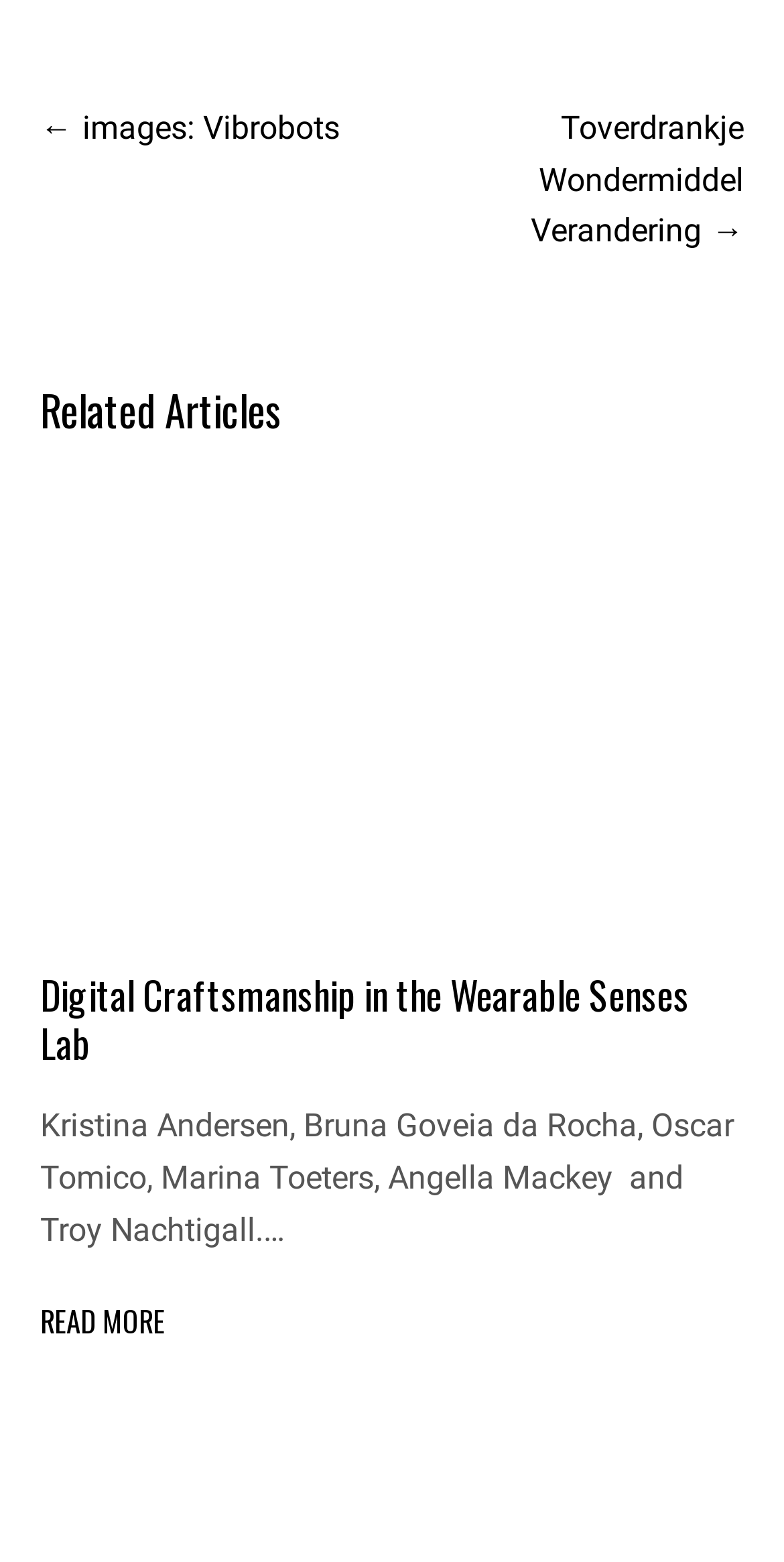How many links are there in the related articles section?
Refer to the image and respond with a one-word or short-phrase answer.

2